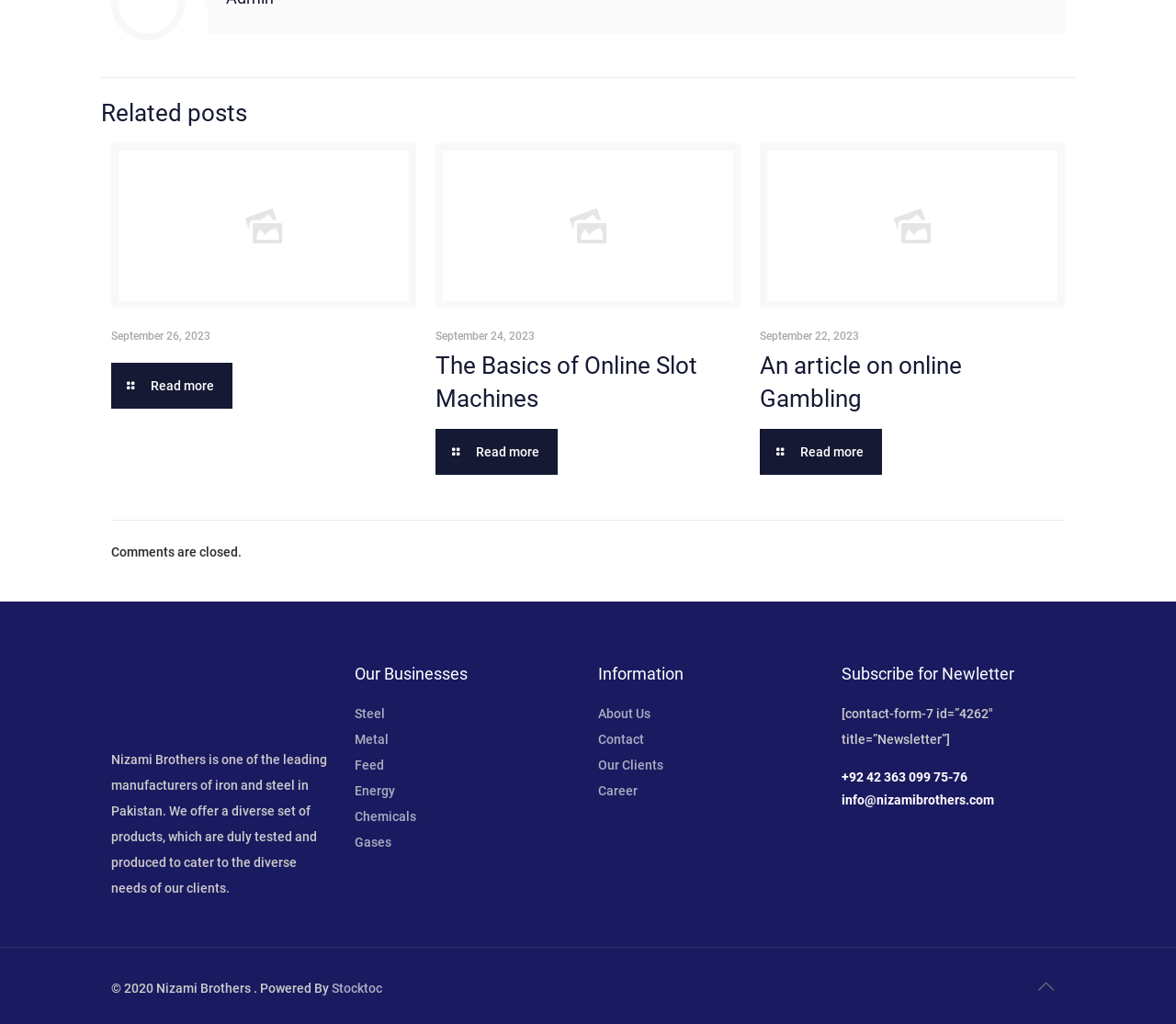Please identify the bounding box coordinates of the clickable region that I should interact with to perform the following instruction: "Visit the 'Steel' business page". The coordinates should be expressed as four float numbers between 0 and 1, i.e., [left, top, right, bottom].

[0.301, 0.69, 0.327, 0.704]